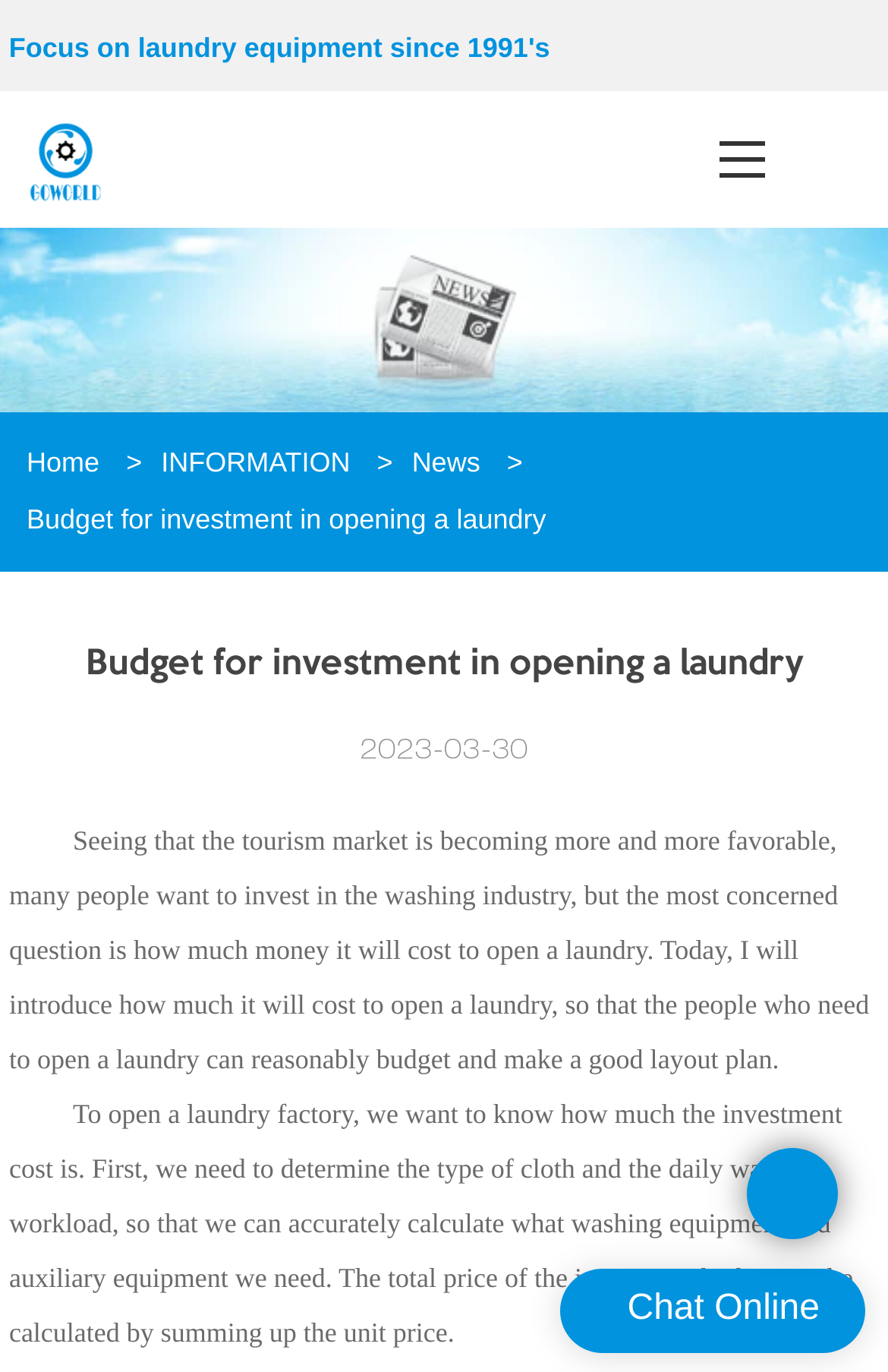What is the link to the laundry equipment suppliers? Analyze the screenshot and reply with just one word or a short phrase.

Laundry Equipment Suppliers, Laundry Machine | GOWORLD Laundry